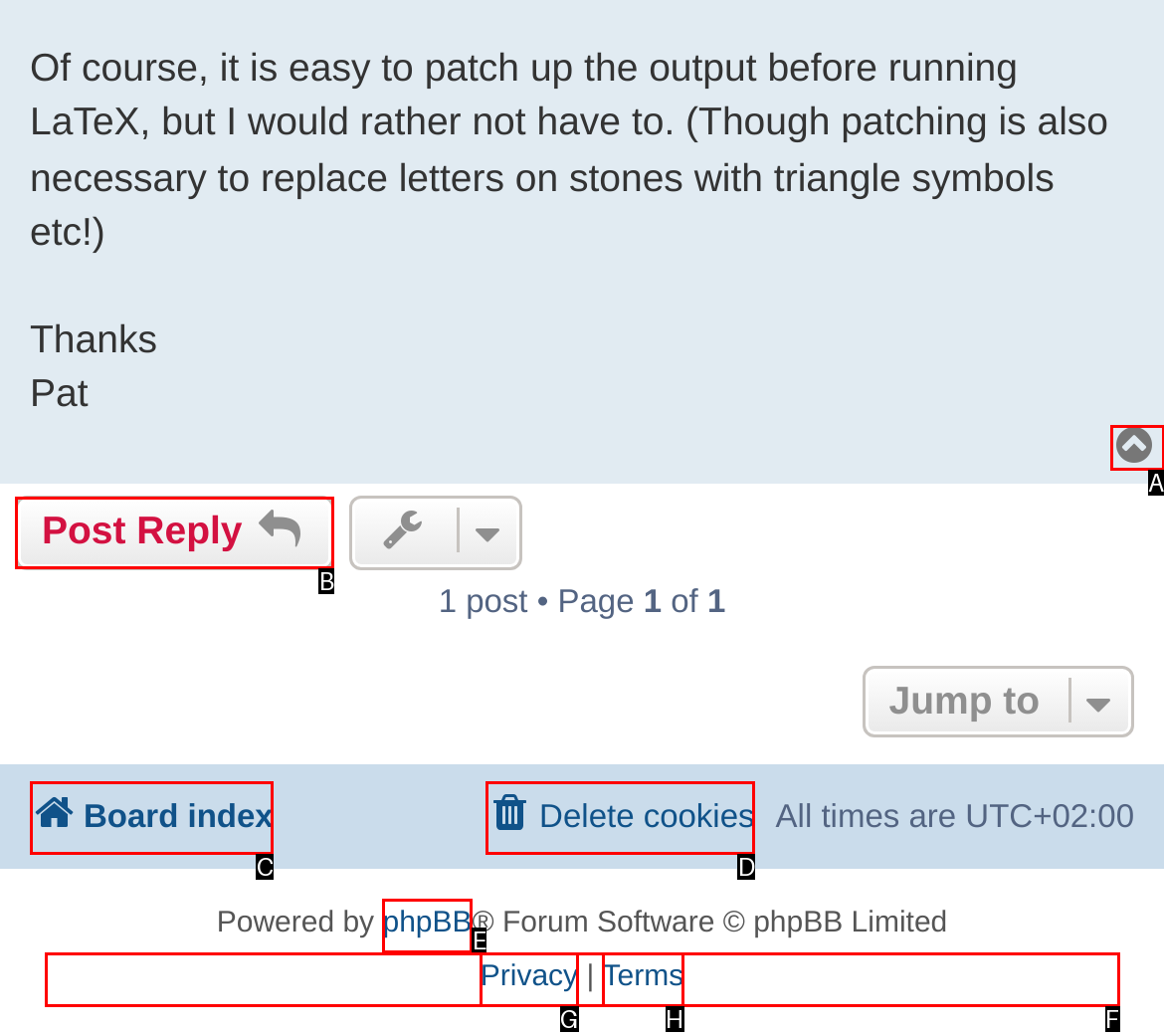Choose the HTML element to click for this instruction: Click on 'Post Reply' Answer with the letter of the correct choice from the given options.

B